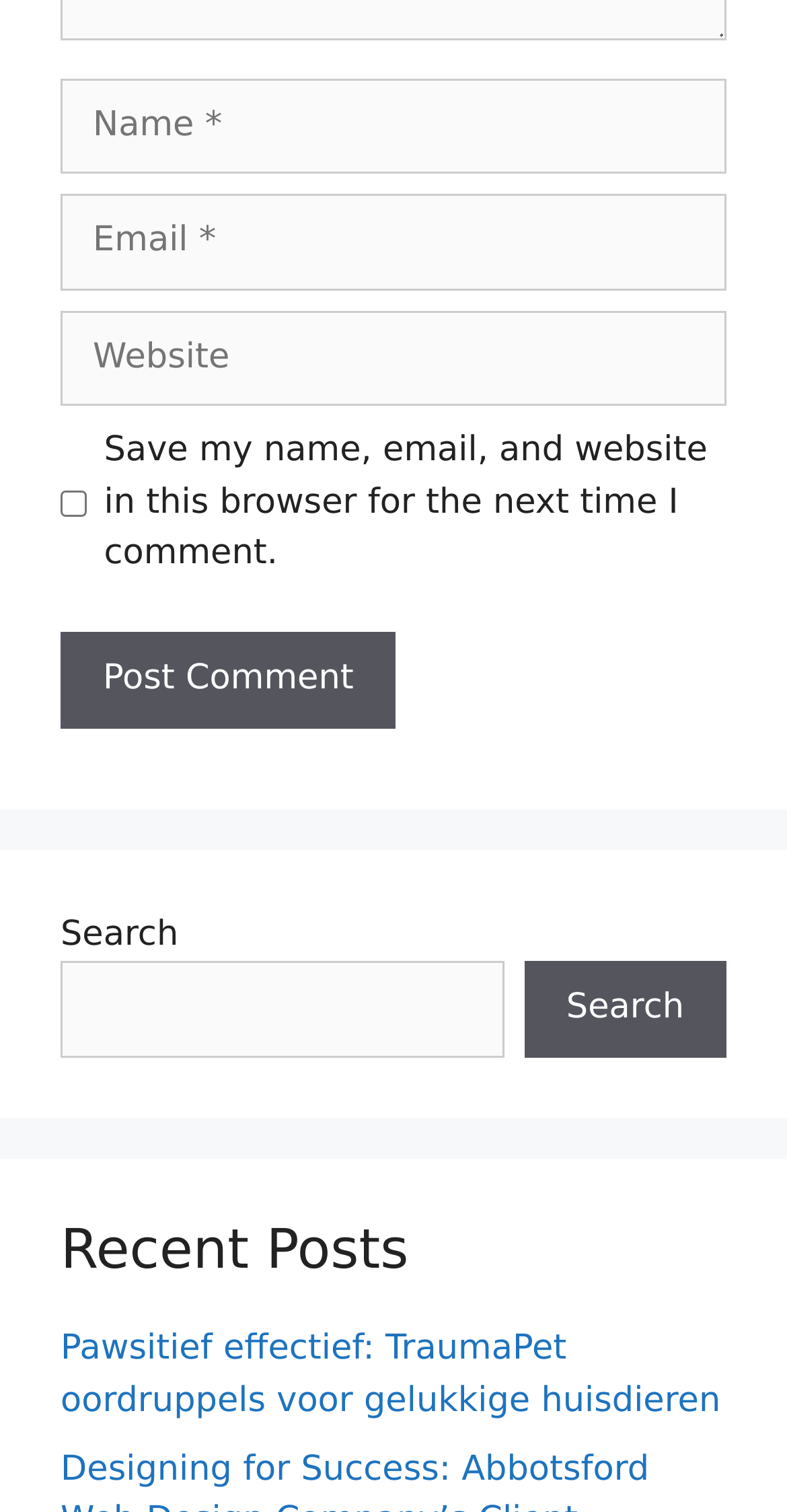Using the provided element description, identify the bounding box coordinates as (top-left x, top-left y, bottom-right x, bottom-right y). Ensure all values are between 0 and 1. Description: parent_node: Comment name="author" placeholder="Name *"

[0.077, 0.052, 0.923, 0.115]